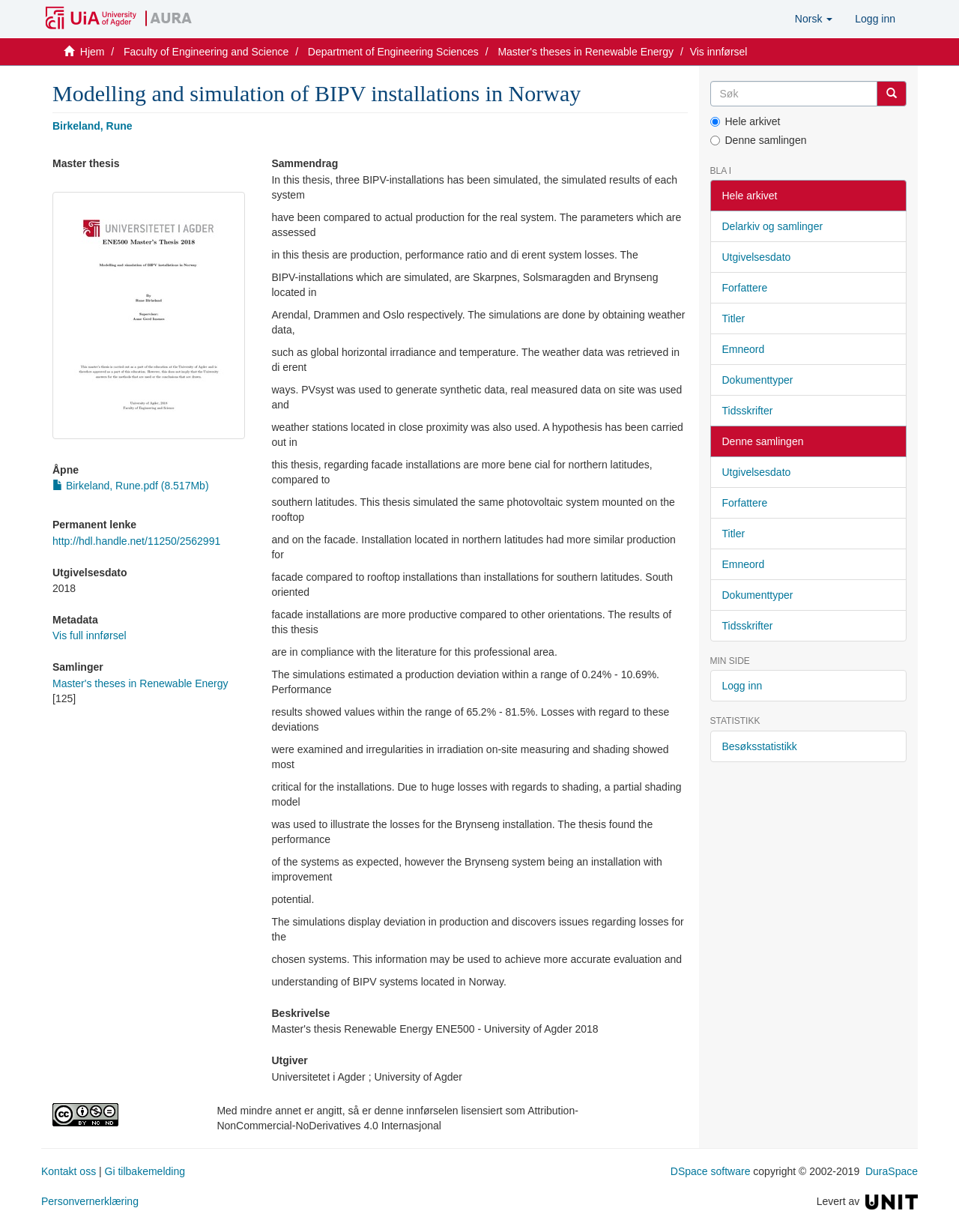What is the name of the author of this thesis?
Based on the screenshot, respond with a single word or phrase.

Birkeland, Rune